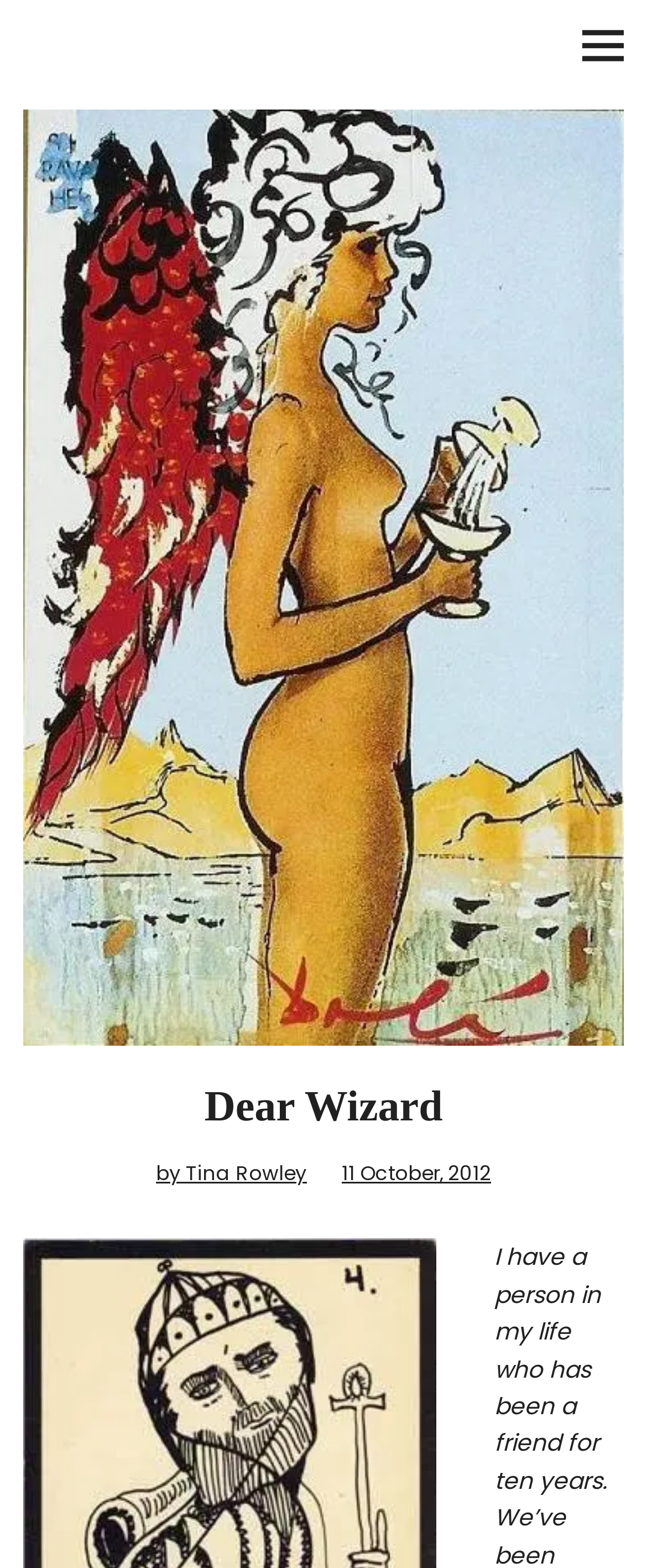Please identify the bounding box coordinates of the region to click in order to complete the given instruction: "check the date of the article". The coordinates should be four float numbers between 0 and 1, i.e., [left, top, right, bottom].

[0.528, 0.739, 0.759, 0.757]